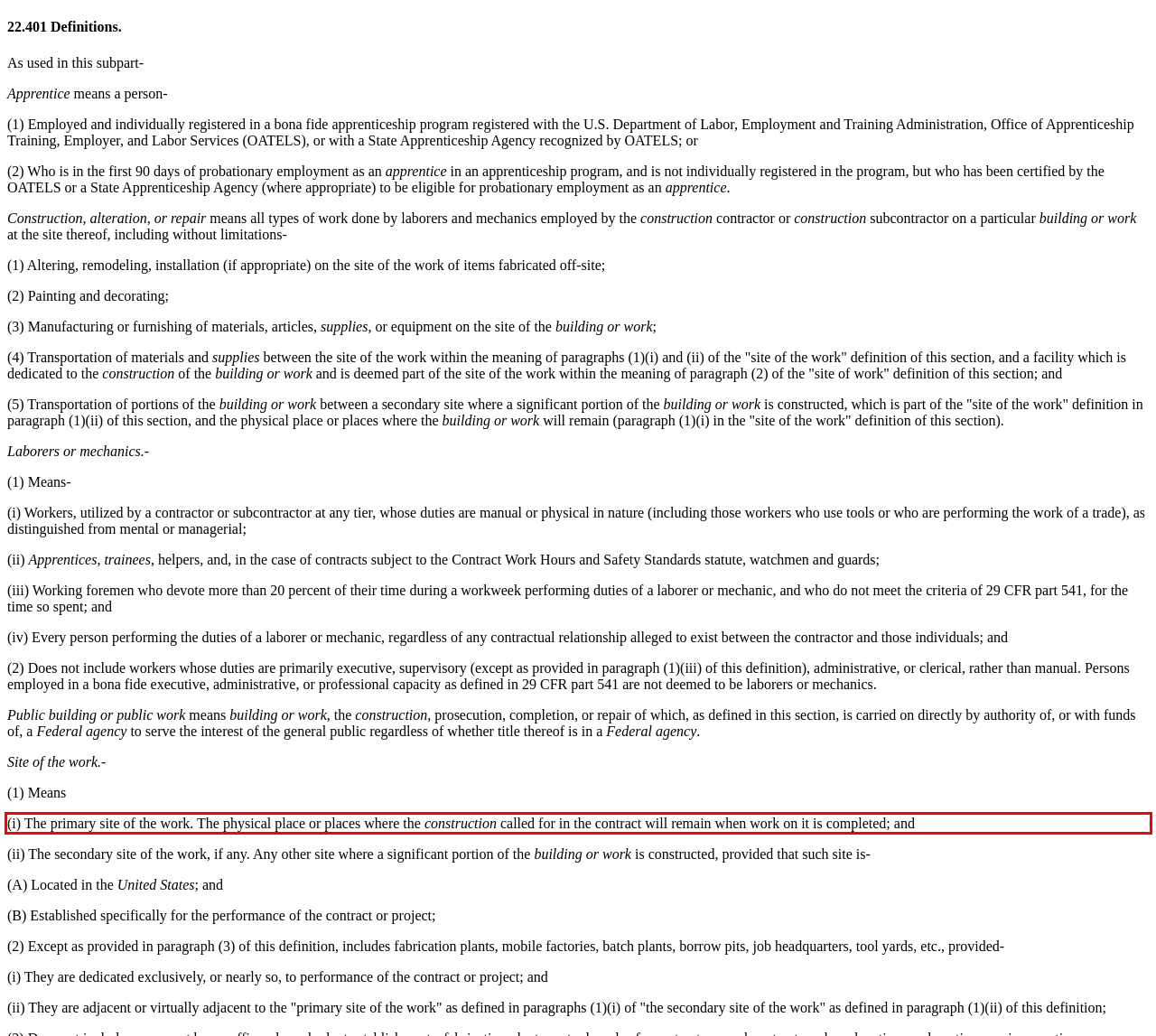Within the provided webpage screenshot, find the red rectangle bounding box and perform OCR to obtain the text content.

(i) The primary site of the work. The physical place or places where the construction called for in the contract will remain when work on it is completed; and